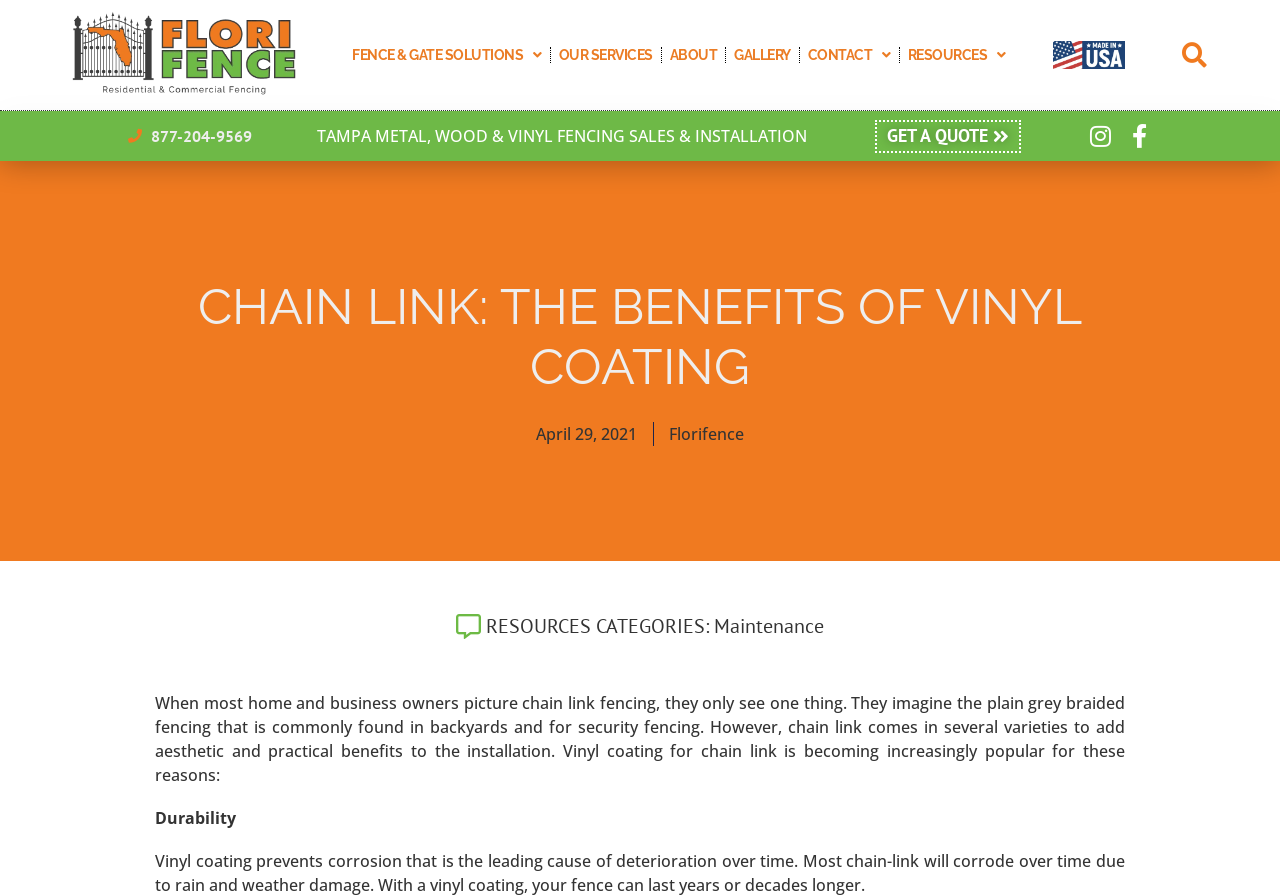How many navigation menu items are there?
Look at the screenshot and provide an in-depth answer.

There are five navigation menu items at the top of the webpage, namely 'FENCE & GATE SOLUTIONS', 'OUR SERVICES', 'ABOUT', 'GALLERY', and 'CONTACT'.